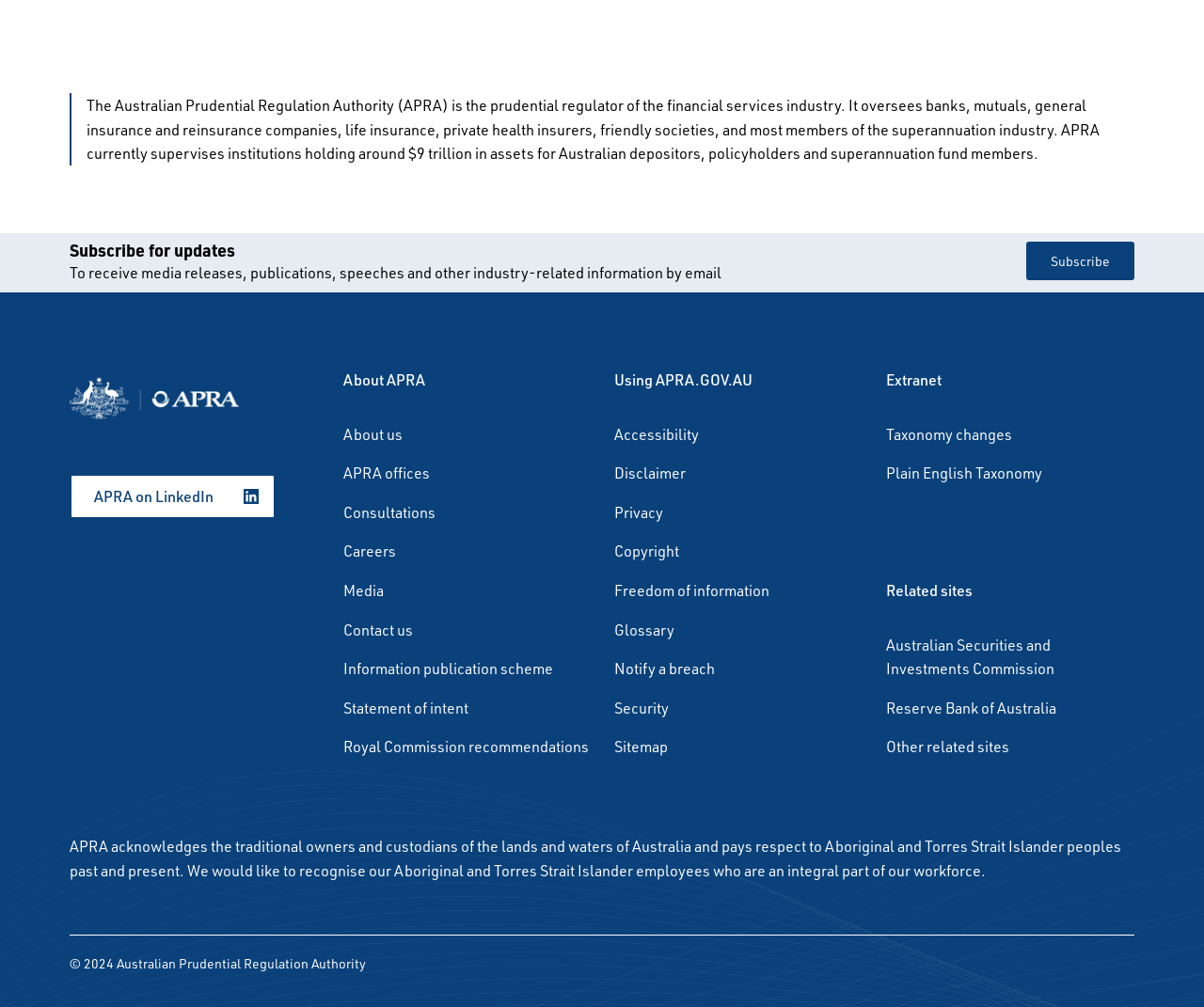Please indicate the bounding box coordinates of the element's region to be clicked to achieve the instruction: "Click on 'Password Strength'". Provide the coordinates as four float numbers between 0 and 1, i.e., [left, top, right, bottom].

None